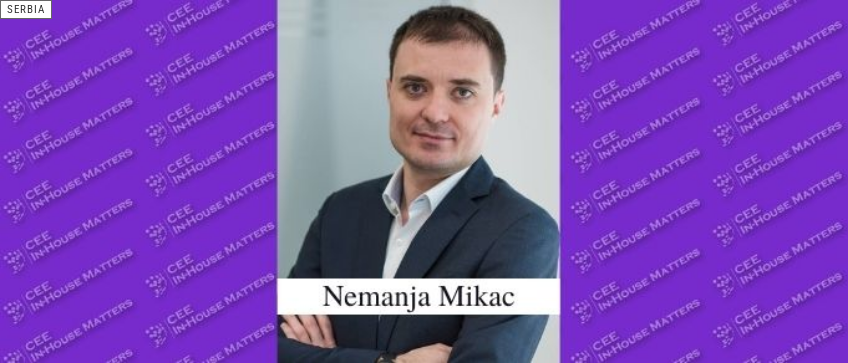What is the theme emphasized in the image composition?
Please provide a single word or phrase as your answer based on the image.

Corporate leadership and innovation